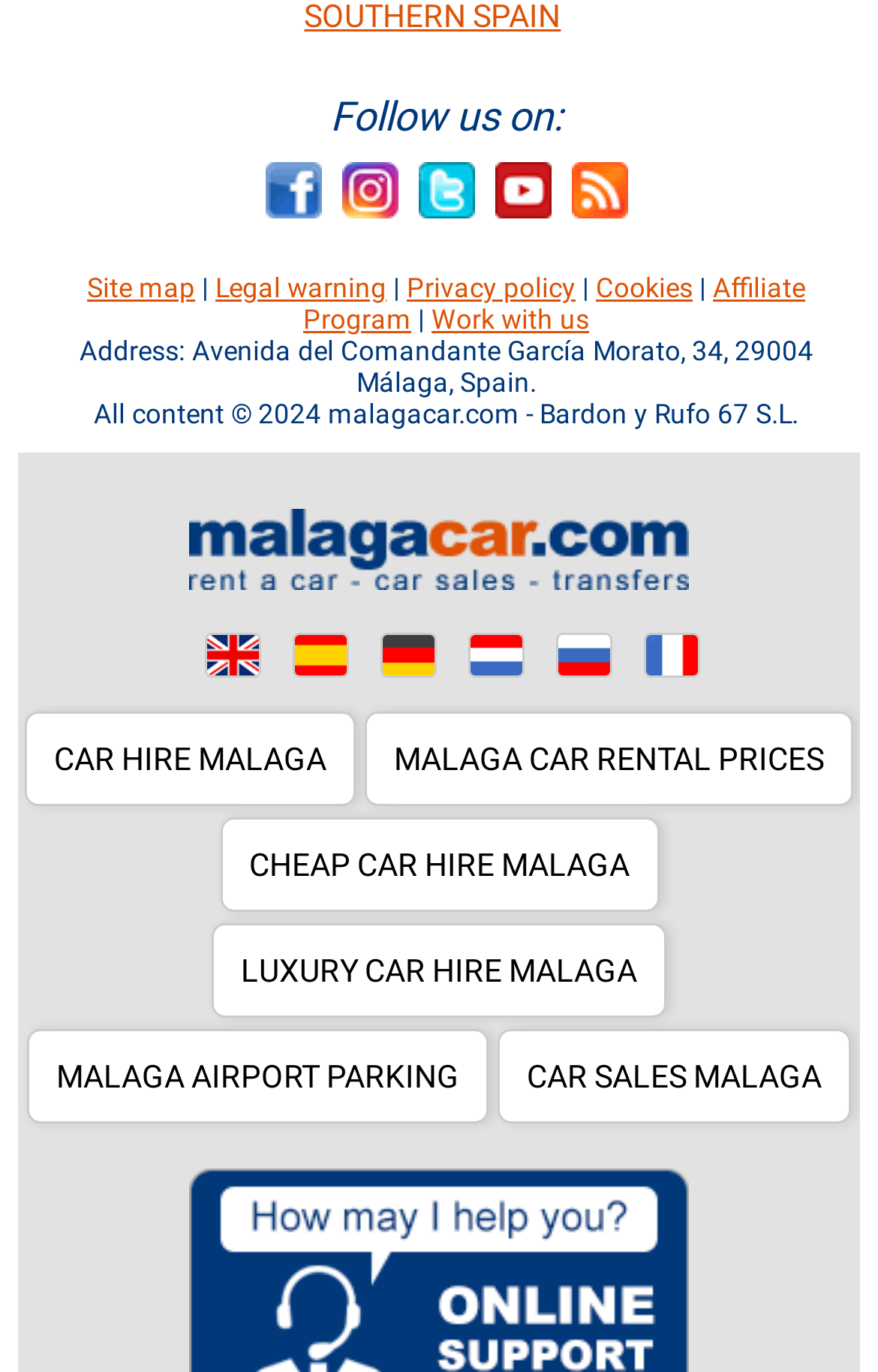Return the bounding box coordinates of the UI element that corresponds to this description: "Cookies". The coordinates must be given as four float numbers in the range of 0 and 1, [left, top, right, bottom].

[0.679, 0.199, 0.789, 0.222]